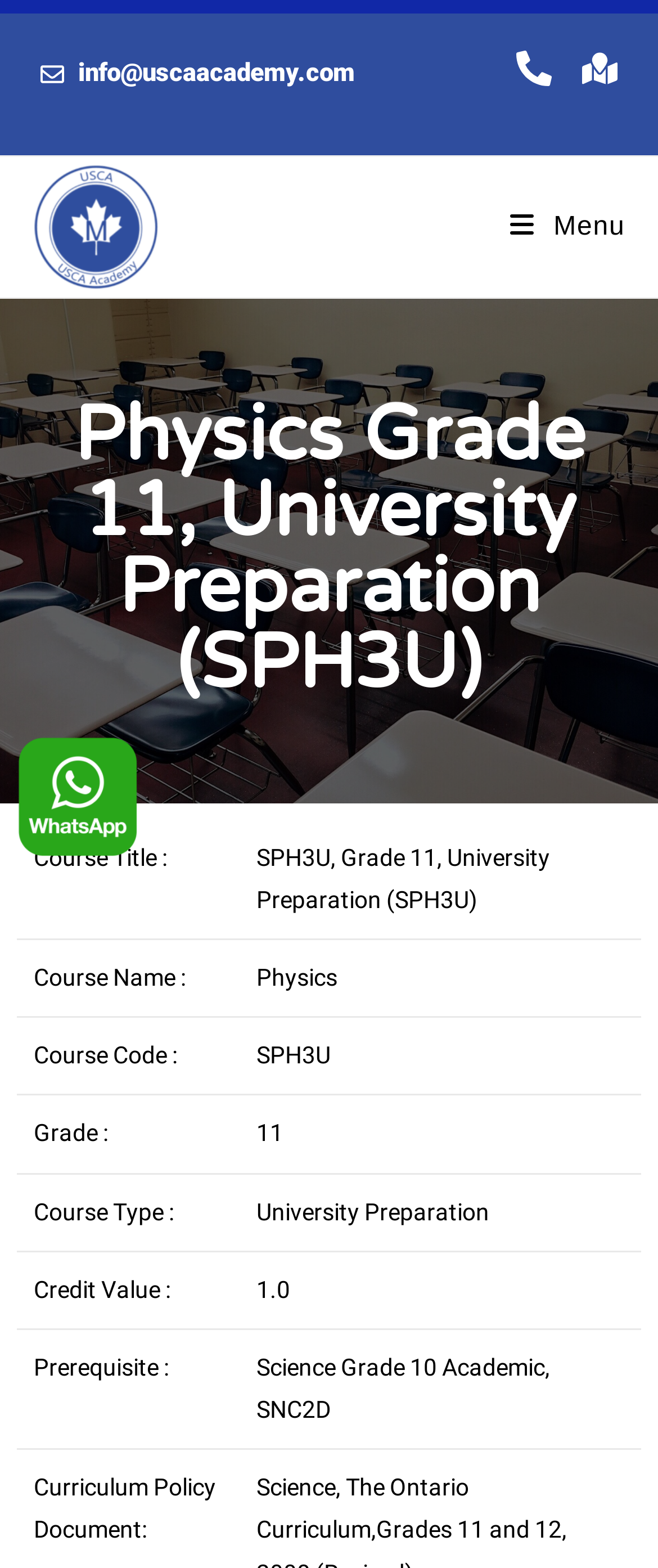What is the course code for Grade 11 Physics?
Examine the screenshot and reply with a single word or phrase.

SPH3U